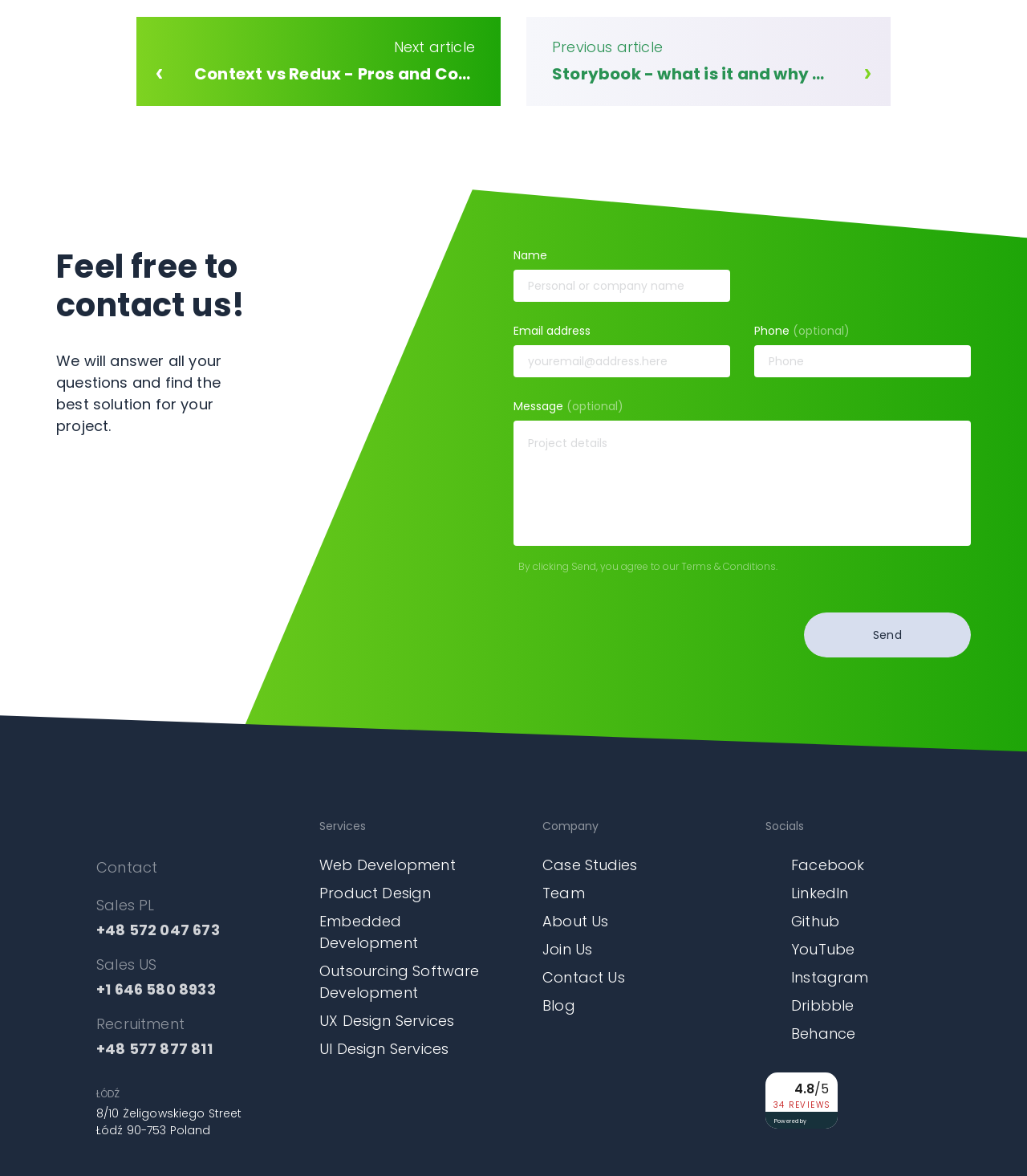Given the description: "Outsourcing Software Development", determine the bounding box coordinates of the UI element. The coordinates should be formatted as four float numbers between 0 and 1, [left, top, right, bottom].

[0.311, 0.817, 0.472, 0.853]